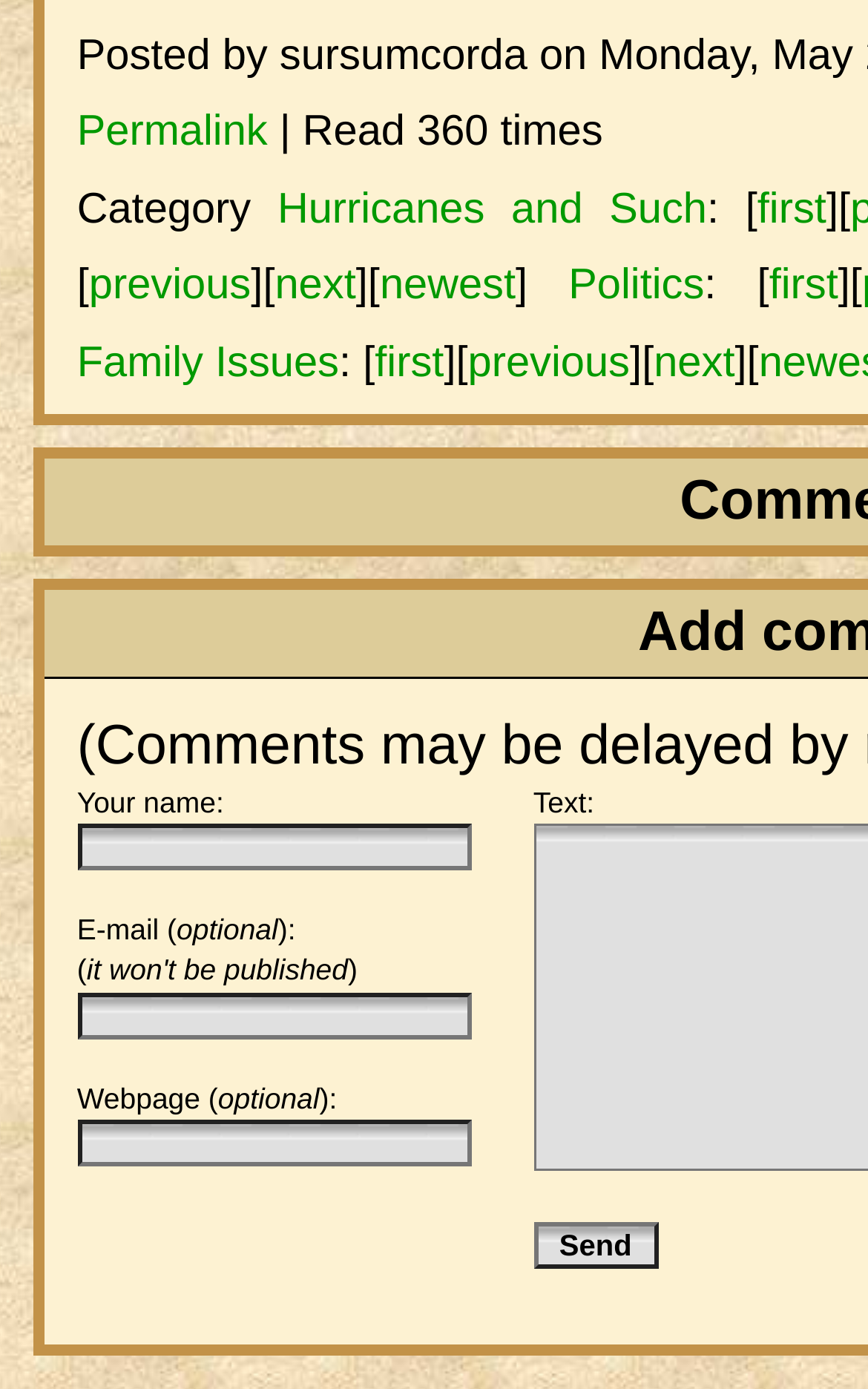Find and specify the bounding box coordinates that correspond to the clickable region for the instruction: "Click the 'next' link".

[0.317, 0.189, 0.41, 0.223]